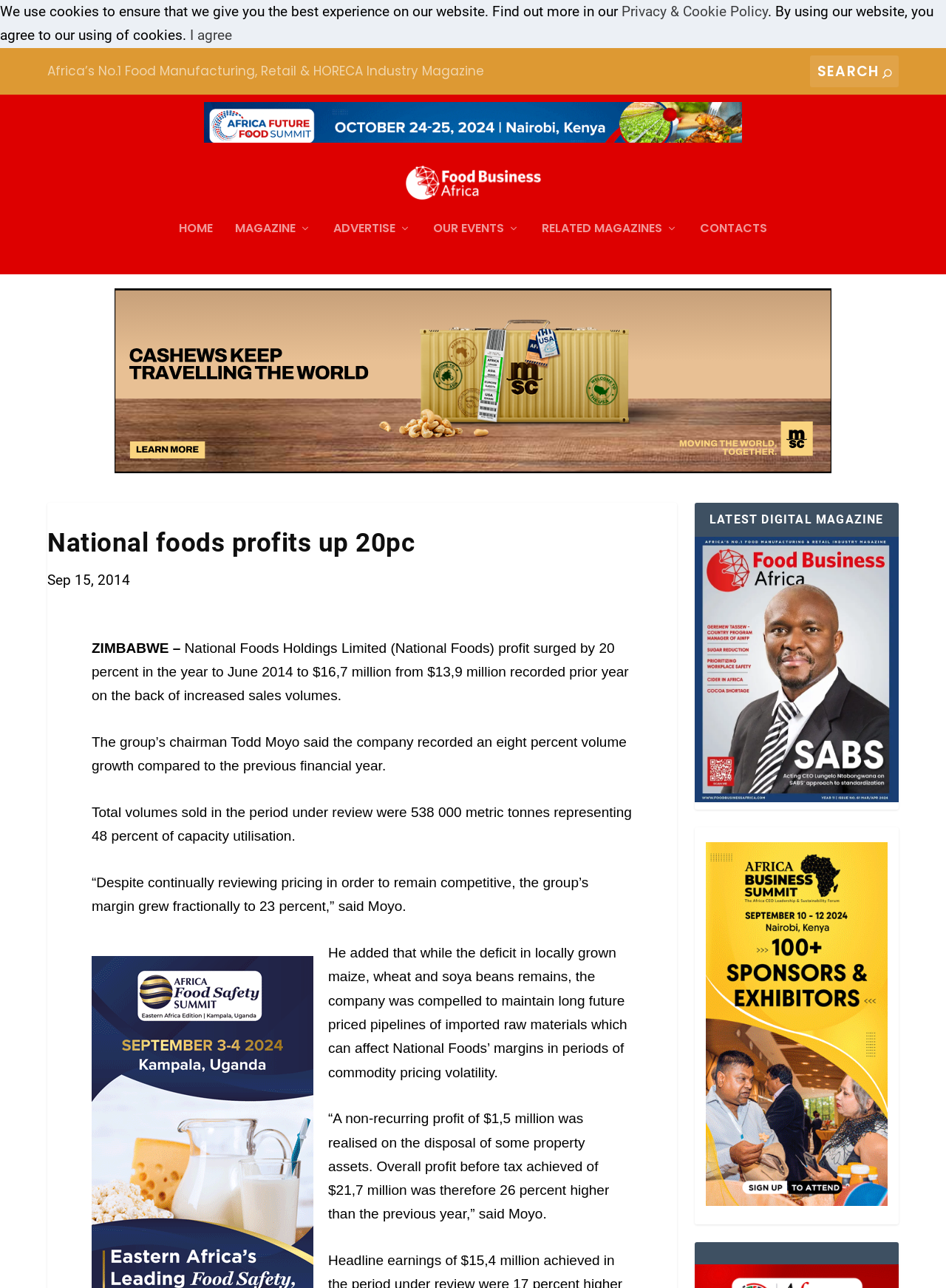What is the capacity utilization of National Foods?
Analyze the screenshot and provide a detailed answer to the question.

I found the answer by reading the article on the webpage, which states that 'Total volumes sold in the period under review were 538 000 metric tonnes representing 48 percent of capacity utilisation'.